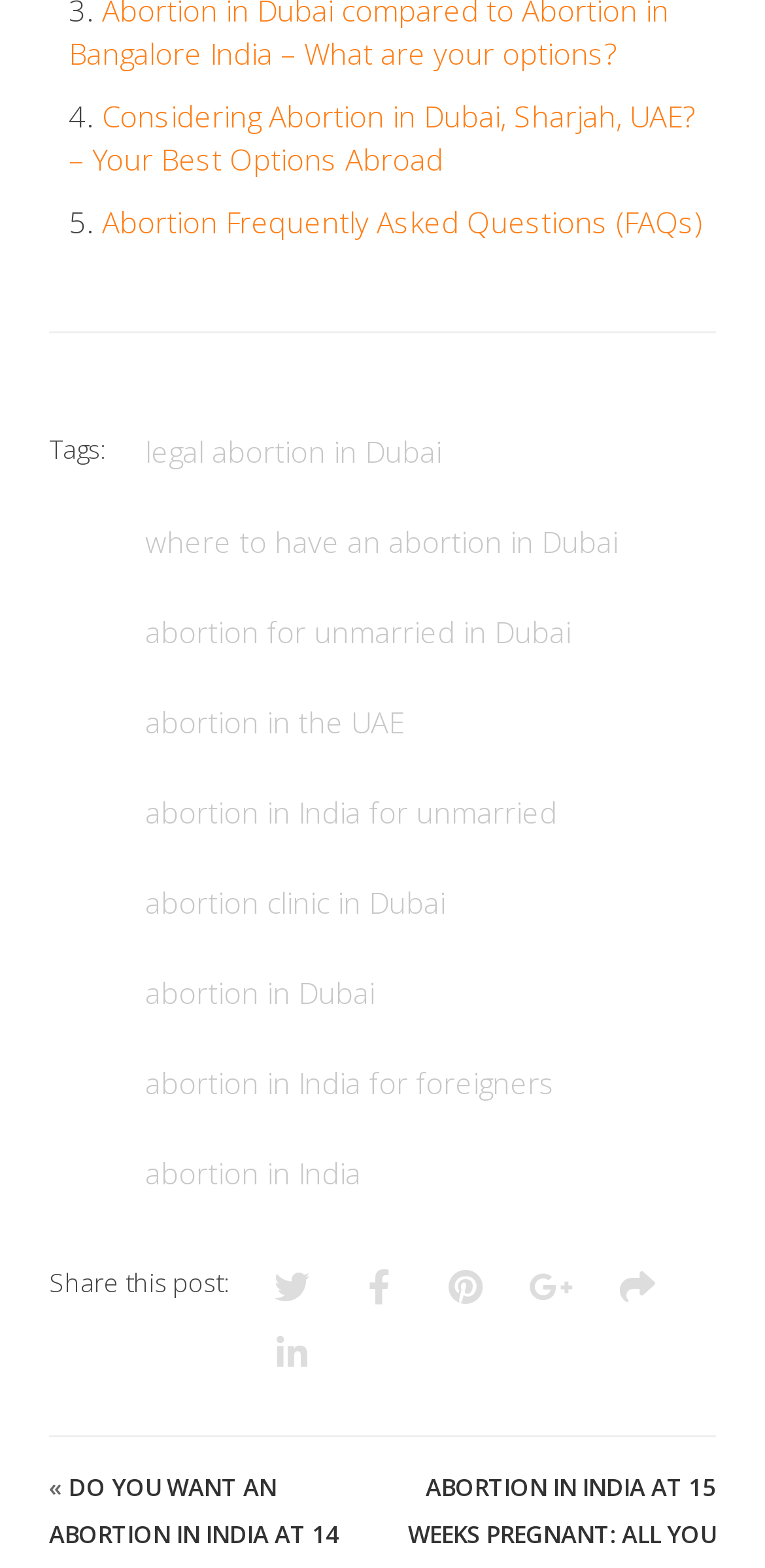What is the purpose of the links on the webpage?
Give a detailed explanation using the information visible in the image.

The links on the webpage appear to be providing additional information and resources related to abortion in Dubai, such as FAQs, options abroad, and clinics, suggesting that they are intended to educate and inform users on these topics.